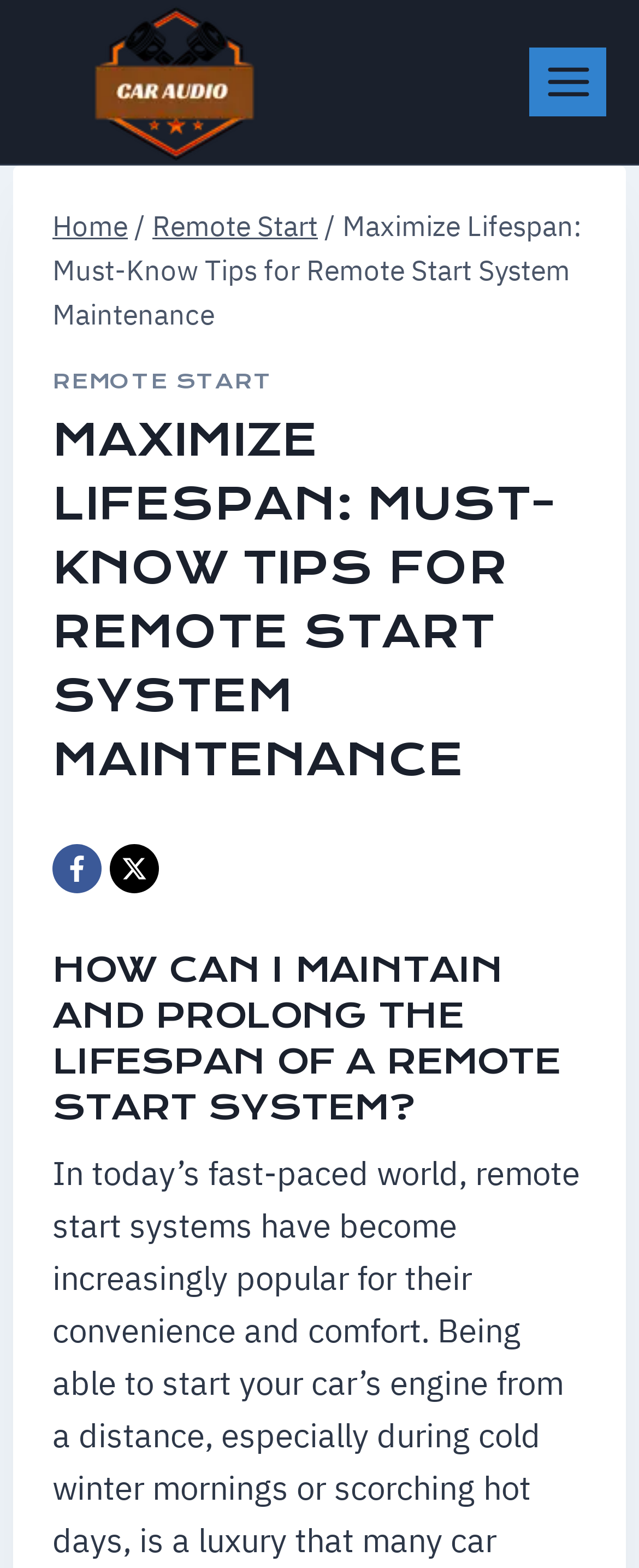Find the UI element described as: "aria-label="Facebook"" and predict its bounding box coordinates. Ensure the coordinates are four float numbers between 0 and 1, [left, top, right, bottom].

[0.082, 0.538, 0.159, 0.569]